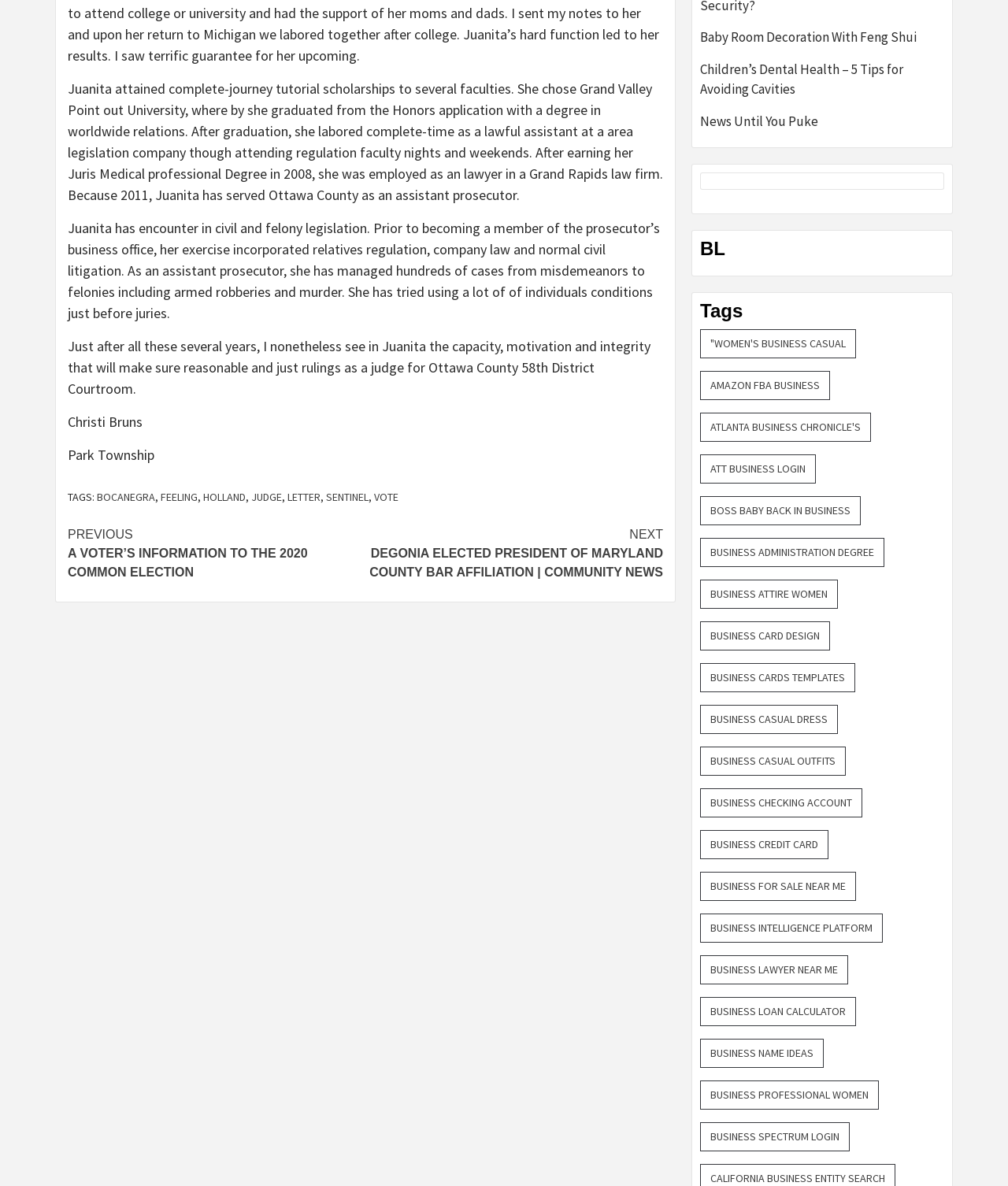Find the bounding box coordinates of the clickable area that will achieve the following instruction: "Go to the HOME page".

None